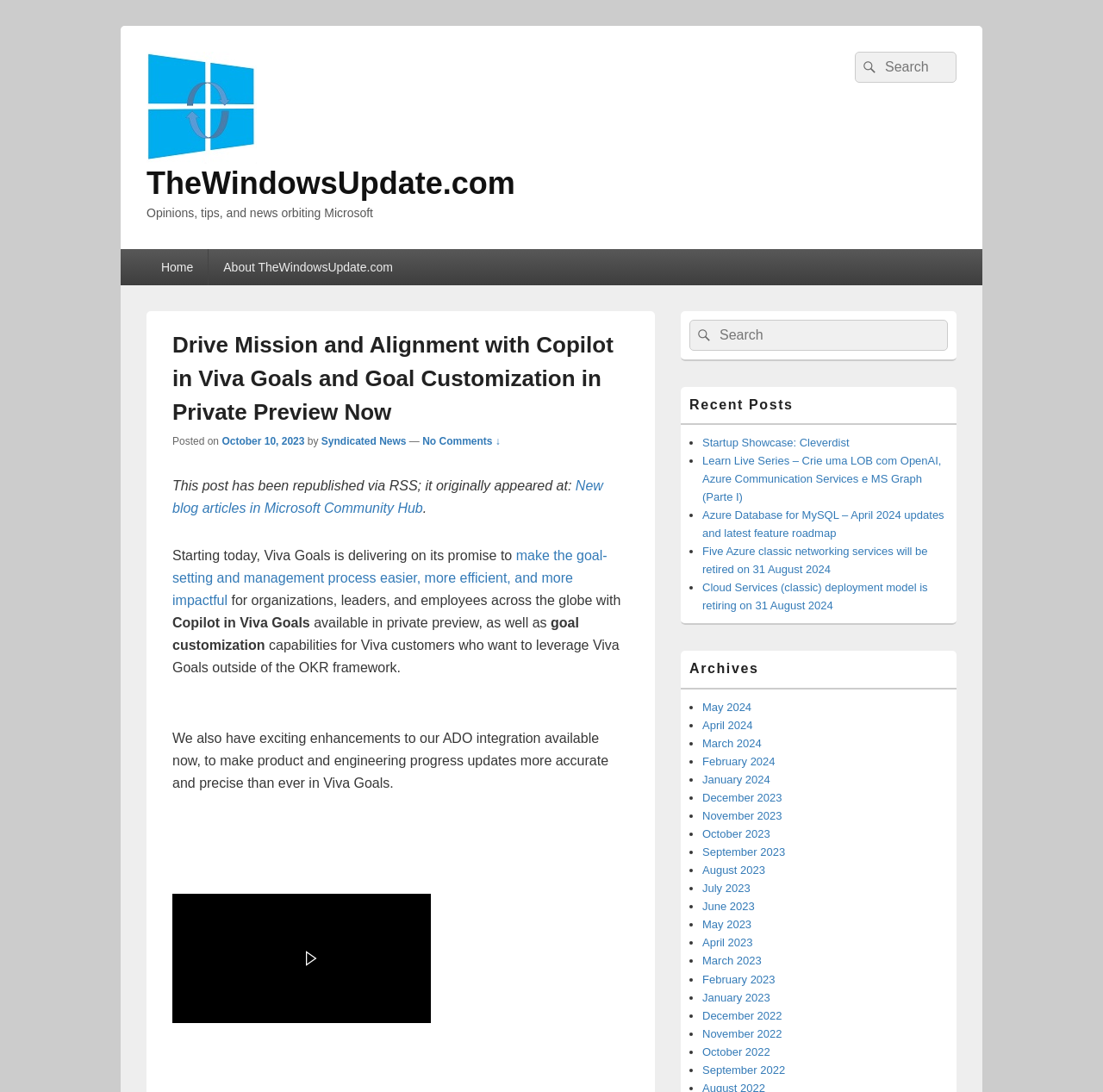Provide an in-depth caption for the elements present on the webpage.

The webpage is an article from TheWindowsUpdate.com, with the title "Drive Mission and Alignment with Copilot in Viva Goals and Goal Customization in Private Preview Now". The article is dated October 10, 2023, and is written by Syndicated News.

At the top of the page, there is a navigation menu with links to the home page, about page, and other sections. Below the navigation menu, there is a search bar with a search button.

The main content of the article is divided into several sections. The first section introduces the topic of Viva Goals and its goal-setting and management process. The text is accompanied by an iframe with a video or image related to Viva.

The article then discusses the availability of Copilot in Viva Goals and goal customization capabilities for Viva customers. There is also a mention of enhancements to the ADO integration.

On the right side of the page, there is a sidebar with several sections. The first section is a search bar with a search button. Below the search bar, there is a list of recent posts with links to other articles on the website. The list includes titles such as "Startup Showcase: Cleverdist" and "Azure Database for MySQL – April 2024 updates and latest feature roadmap".

Further down the sidebar, there is a section titled "Archives" with a list of links to articles from previous months, ranging from May 2024 to June 2023.

At the top of the page, there is a logo and a link to TheWindowsUpdate.com. There is also a heading that reads "Opinions, tips, and news orbiting Microsoft".